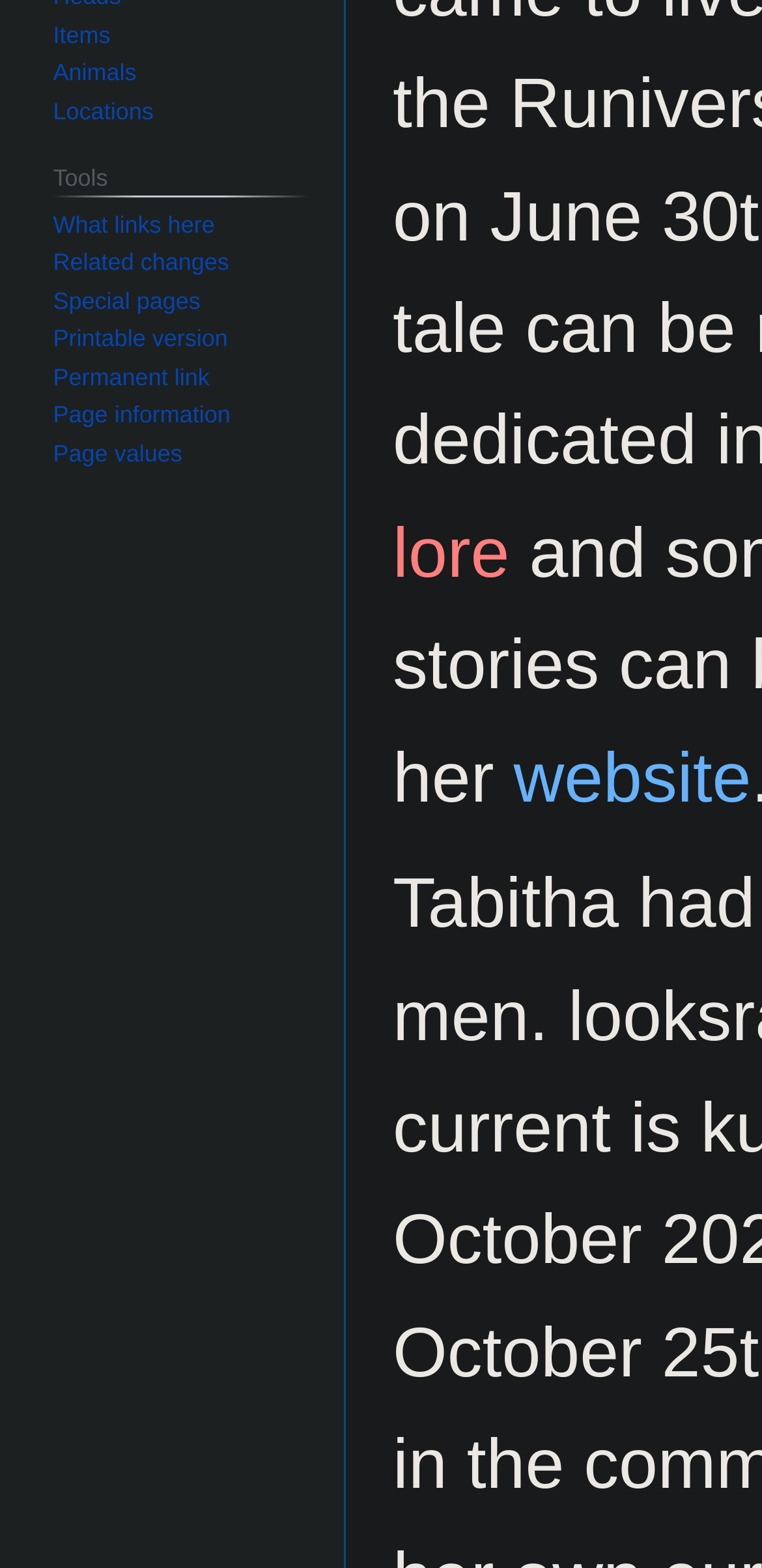Using the element description: "What links here", determine the bounding box coordinates for the specified UI element. The coordinates should be four float numbers between 0 and 1, [left, top, right, bottom].

[0.07, 0.135, 0.282, 0.152]